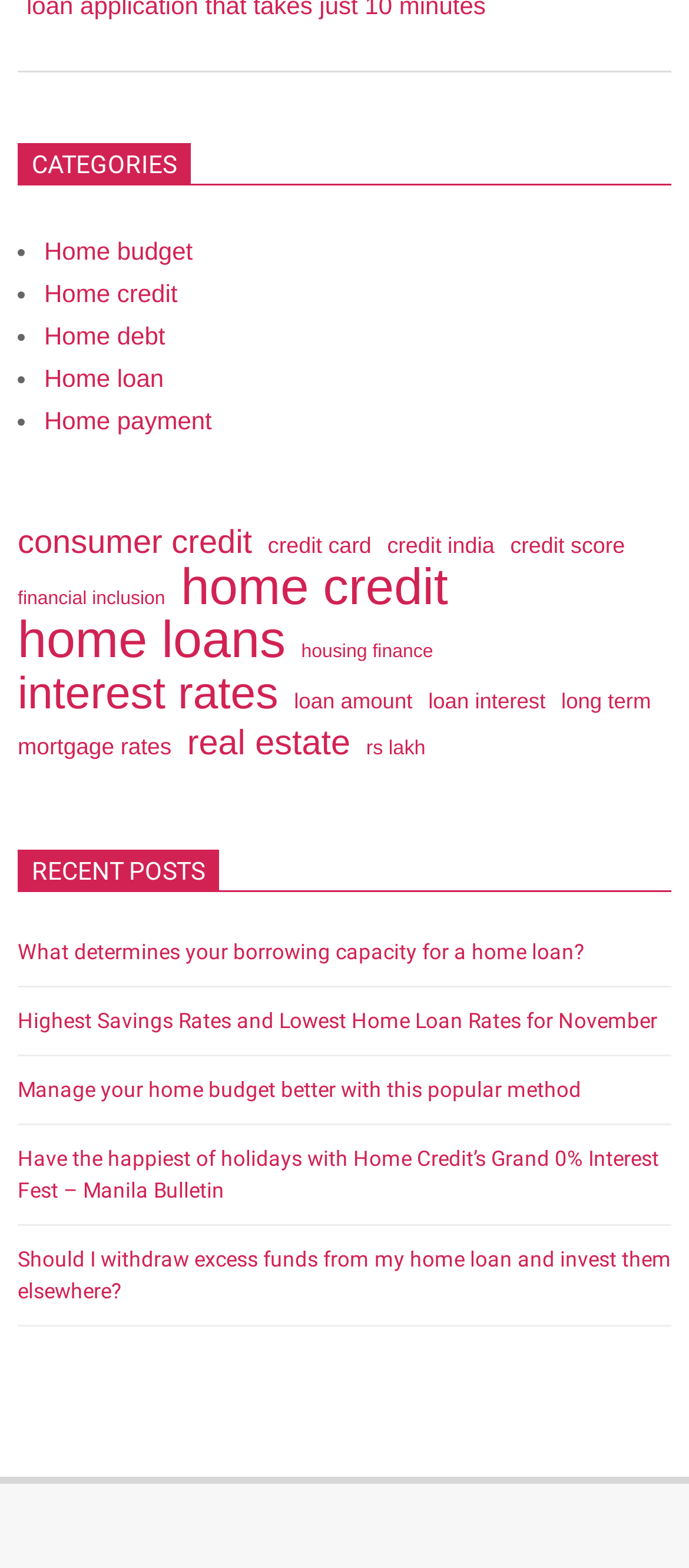What is the position of the 'credit score' link?
Using the image provided, answer with just one word or phrase.

Fourth link